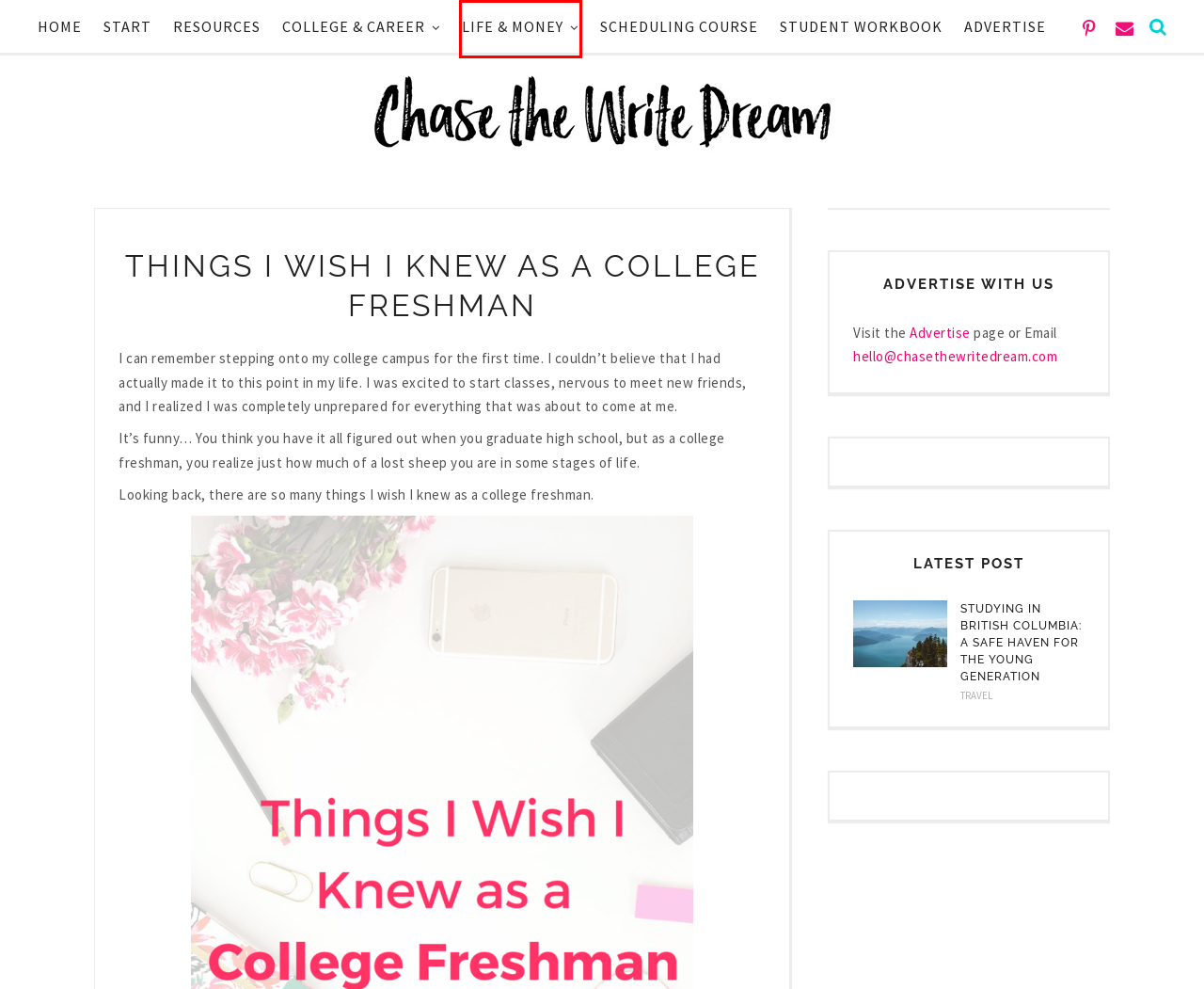A screenshot of a webpage is given, featuring a red bounding box around a UI element. Please choose the webpage description that best aligns with the new webpage after clicking the element in the bounding box. These are the descriptions:
A. College & Career Archives - Chase the Write Dream
B. Millennial Life Archives - Chase the Write Dream
C. Studying in British Columbia: A Safe Haven for the Young Generation - Chase the Write Dream
D. College Student Resources & Buying Guide | College Planners, Products
E. 5 Experiences Every College Student Should Have
F. Advertise on a Popular College Tips and Advice Blog
G. My Secrets for Getting A’s in College (And How You Can Too)
H. 5 Changes That Increased My Google AdSense Revenue

B